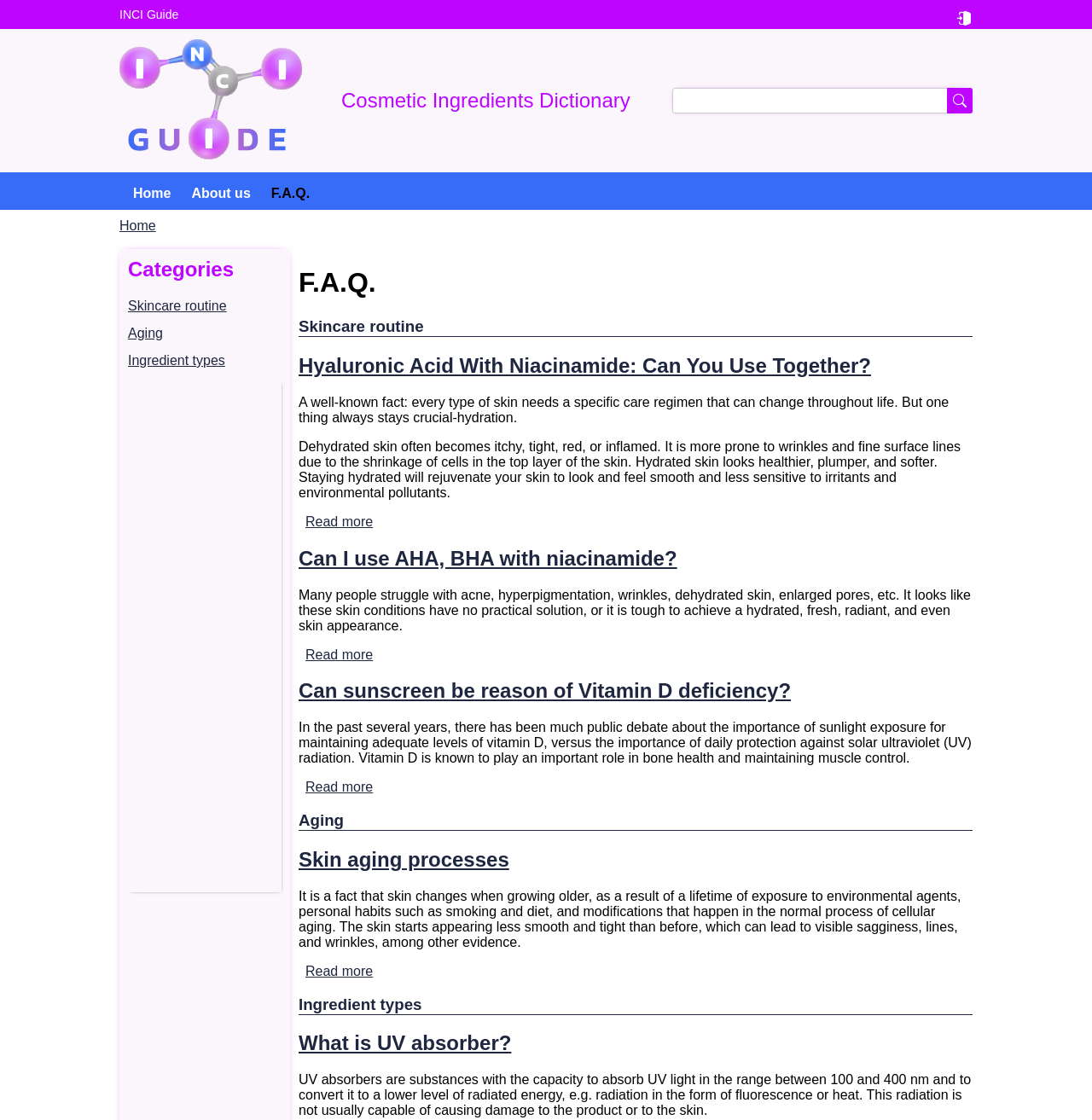Give a short answer using one word or phrase for the question:
What is the main navigation menu?

Home, About us, F.A.Q.